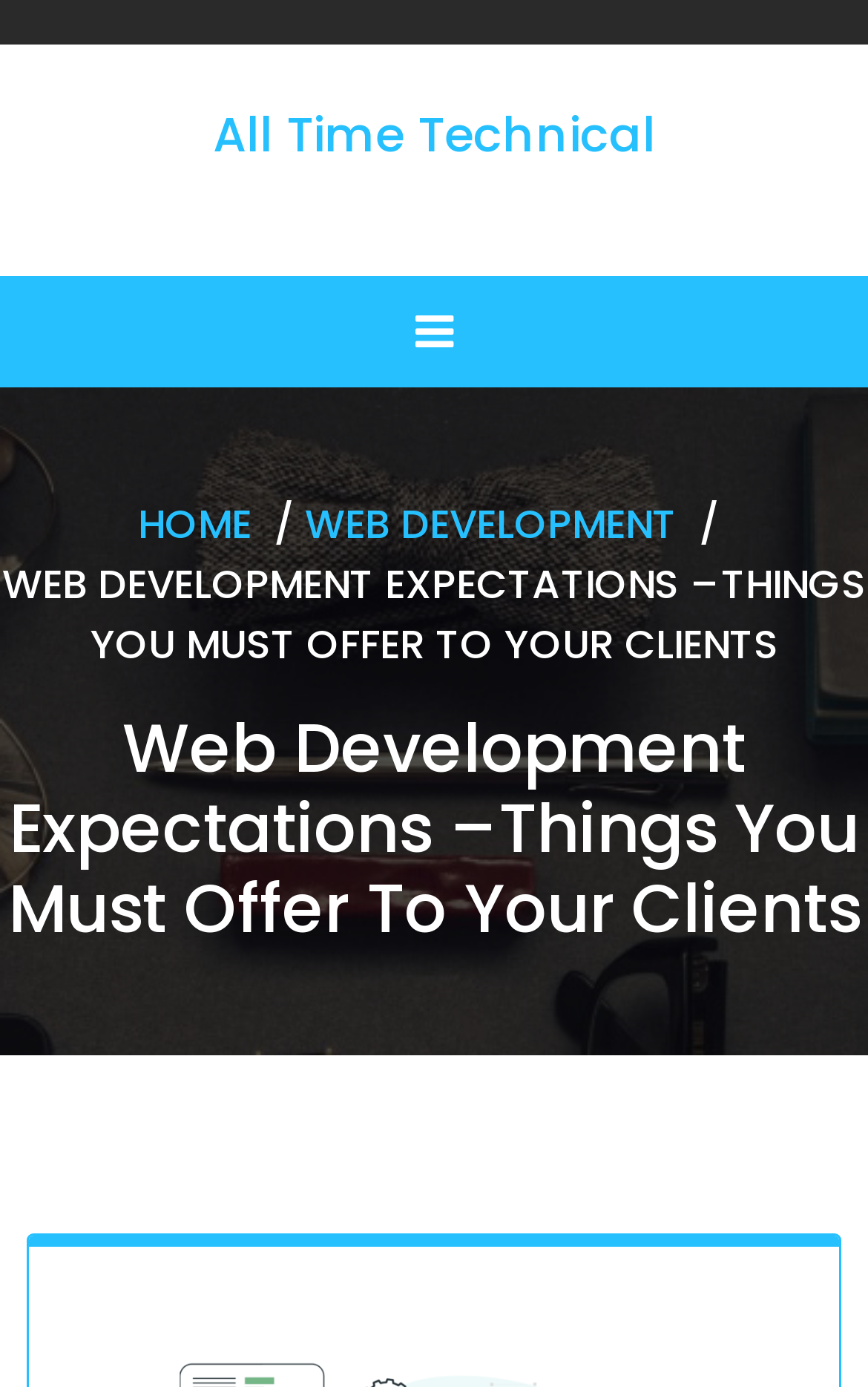Construct a comprehensive caption that outlines the webpage's structure and content.

The webpage is about web development expectations and what clients should be offered. At the top, there is a heading that reads "All Time Technical" with a link to the same name below it. To the right of the heading, there is a button with an icon. 

Below the top section, there is a large image that spans the entire width of the page, with a link to "All Time Technical" overlaid on top of it. 

In the middle section, there are three links: "HOME" on the left, a separator in the middle, and "WEB DEVELOPMENT" on the right. 

Below the middle section, there is a heading that reads "Web Development Expectations –Things You Must Offer To Your Clients" which is a main topic of the webpage. 

At the very bottom, there is a link to "TOP" which is likely an anchor link to the top of the page.